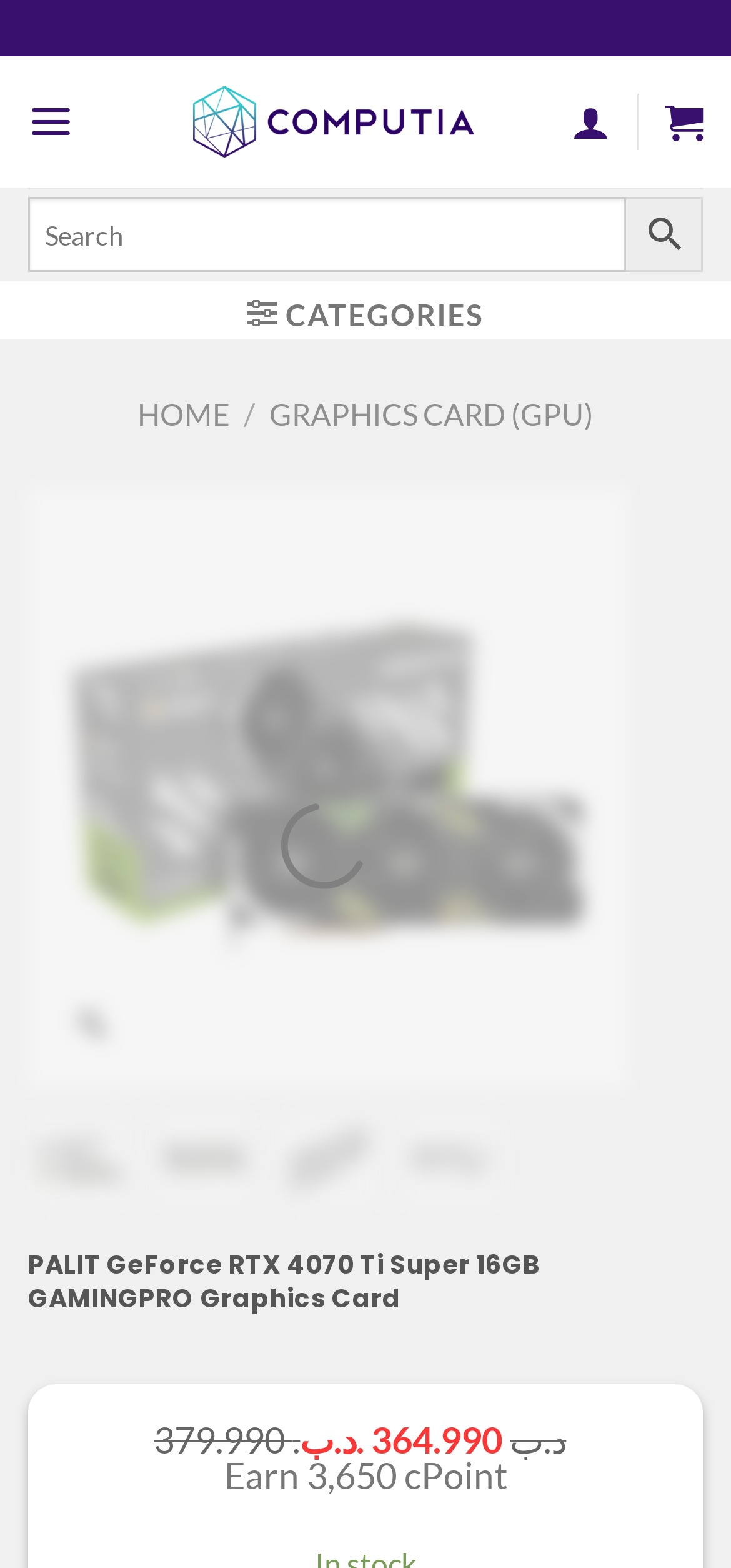What is the price of the graphics card?
Please provide a detailed answer to the question.

I found the price of the graphics card by looking at the insertion element located at the bottom of the webpage, which displays the price '364.990 د.ب'.